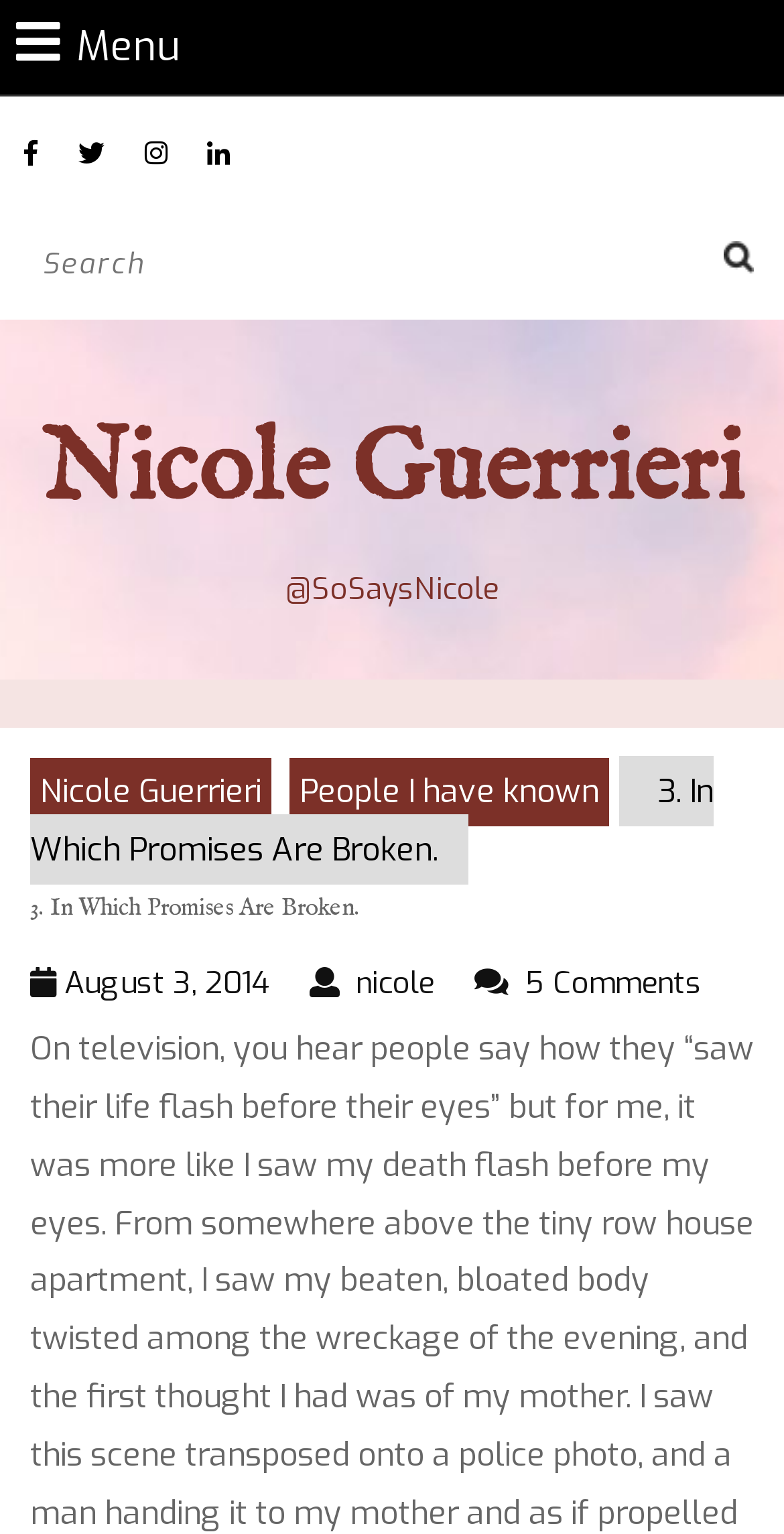Can you find the bounding box coordinates of the area I should click to execute the following instruction: "Search for something"?

[0.031, 0.147, 0.735, 0.198]